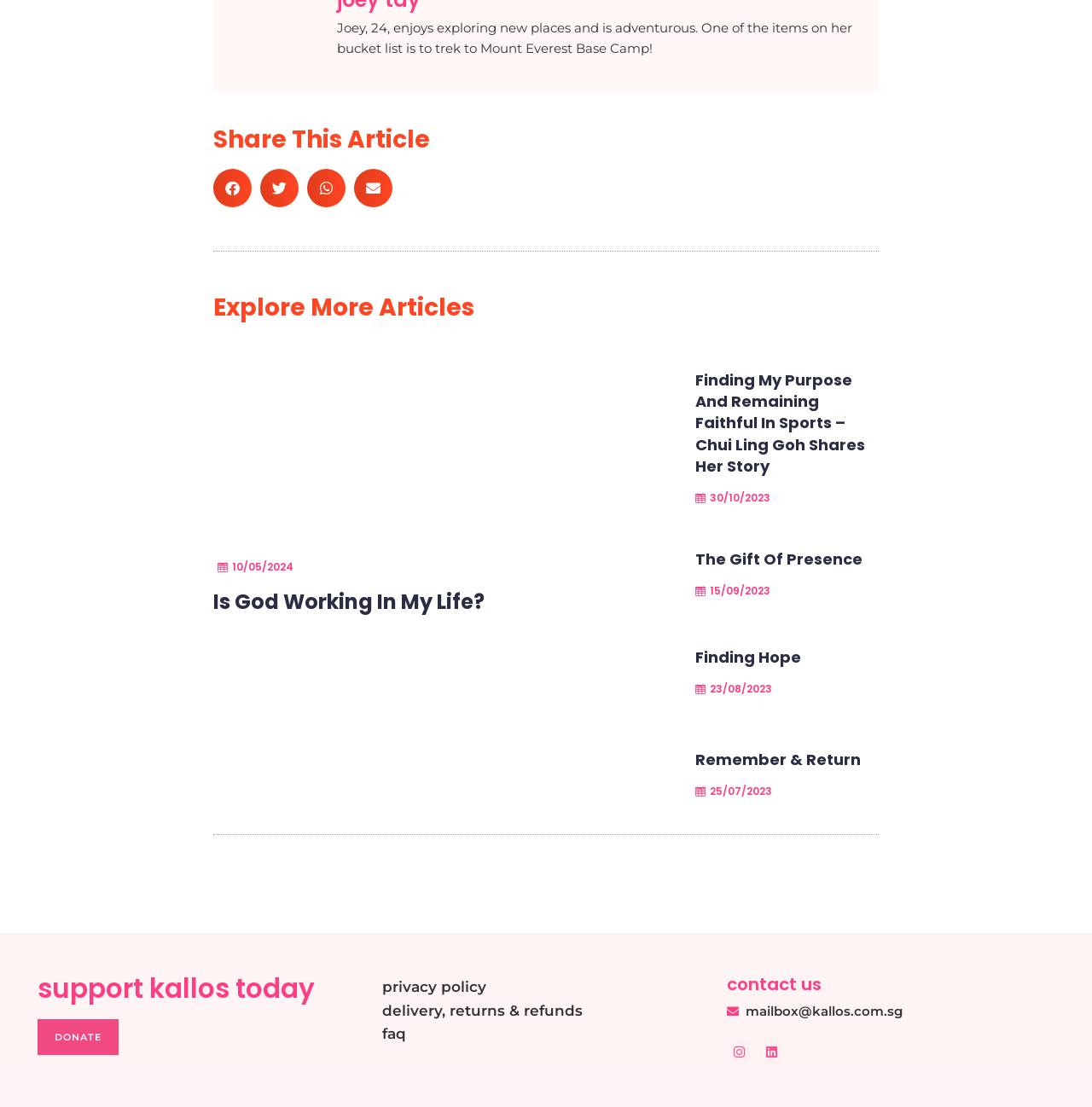Please answer the following question using a single word or phrase: 
What is the title of the first article?

Is God Working In My Life?